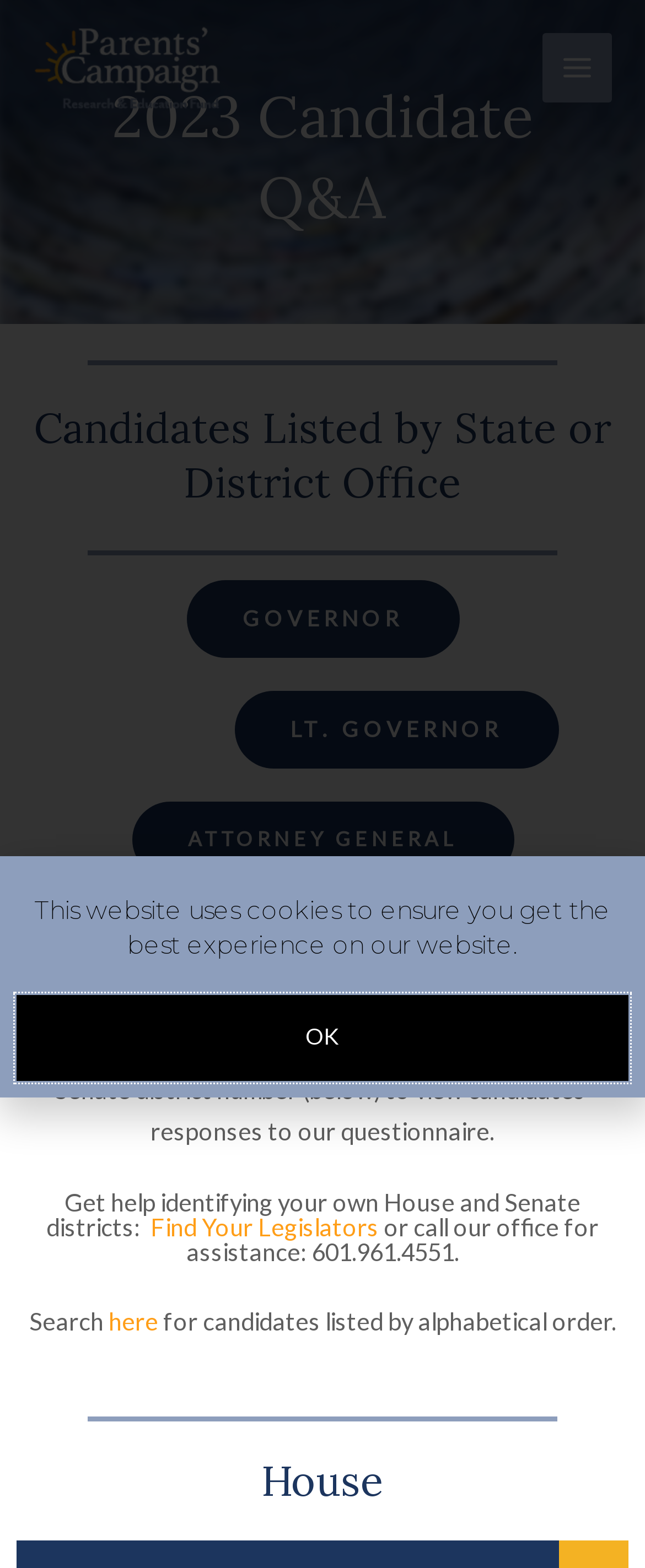Can you find the bounding box coordinates for the element to click on to achieve the instruction: "Click on the Main Menu button"?

[0.841, 0.021, 0.949, 0.065]